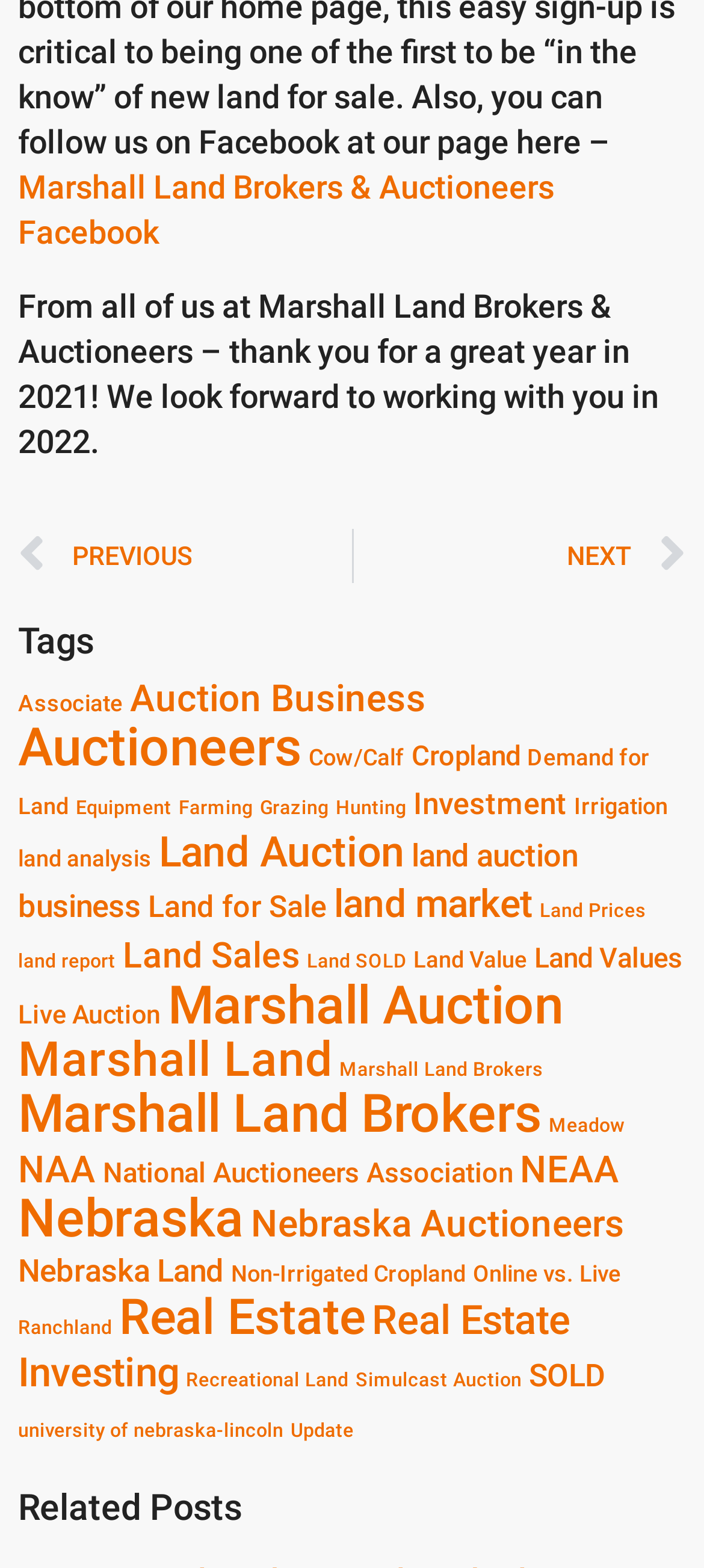Please provide a comprehensive response to the question below by analyzing the image: 
What is the section below the 'Tags' section?

The answer can be found by looking at the heading below the 'Tags' section, which says 'Related Posts'. This suggests that the section below the 'Tags' section is 'Related Posts'.